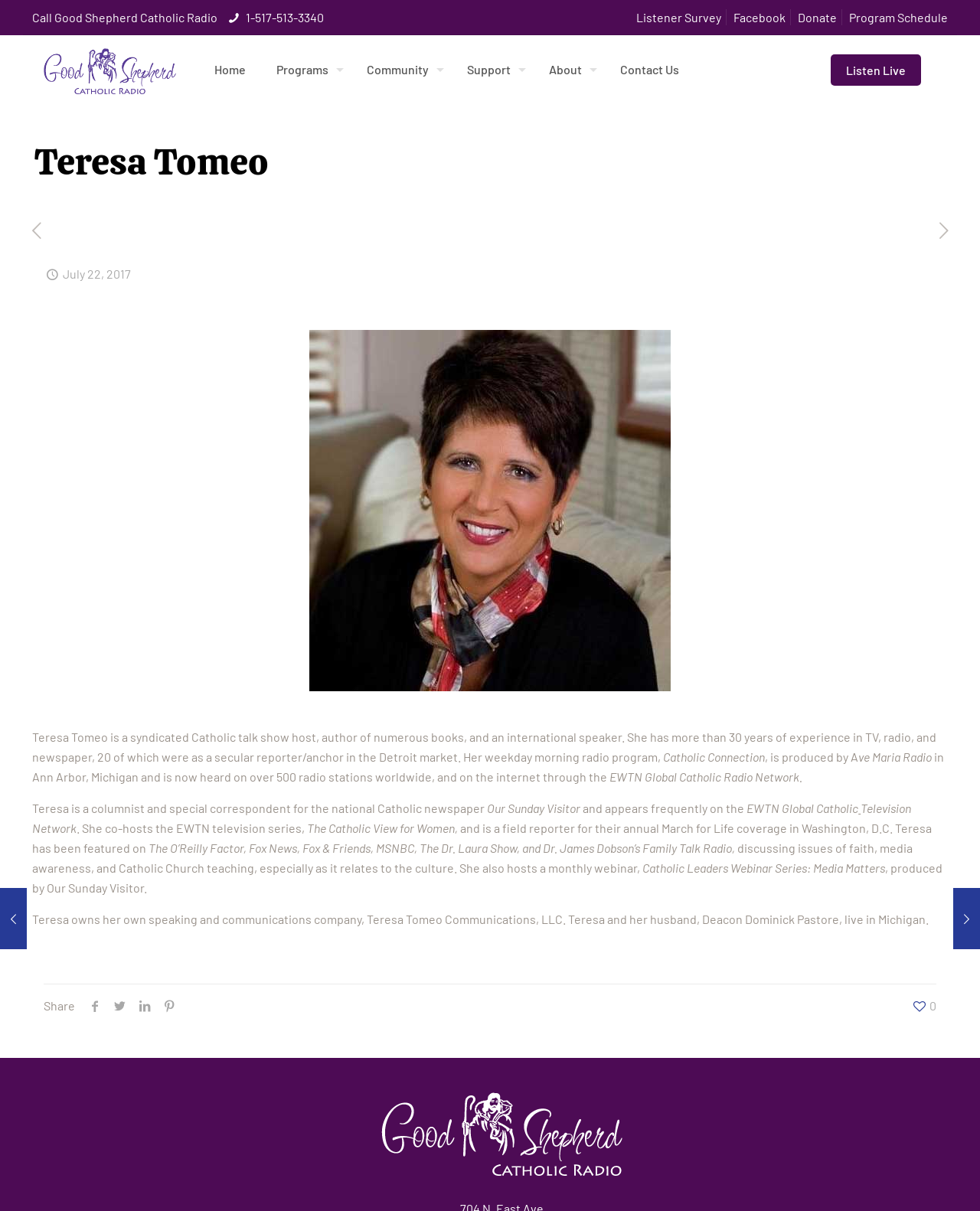Identify the bounding box coordinates for the region to click in order to carry out this instruction: "Listen to the radio live". Provide the coordinates using four float numbers between 0 and 1, formatted as [left, top, right, bottom].

[0.848, 0.045, 0.94, 0.07]